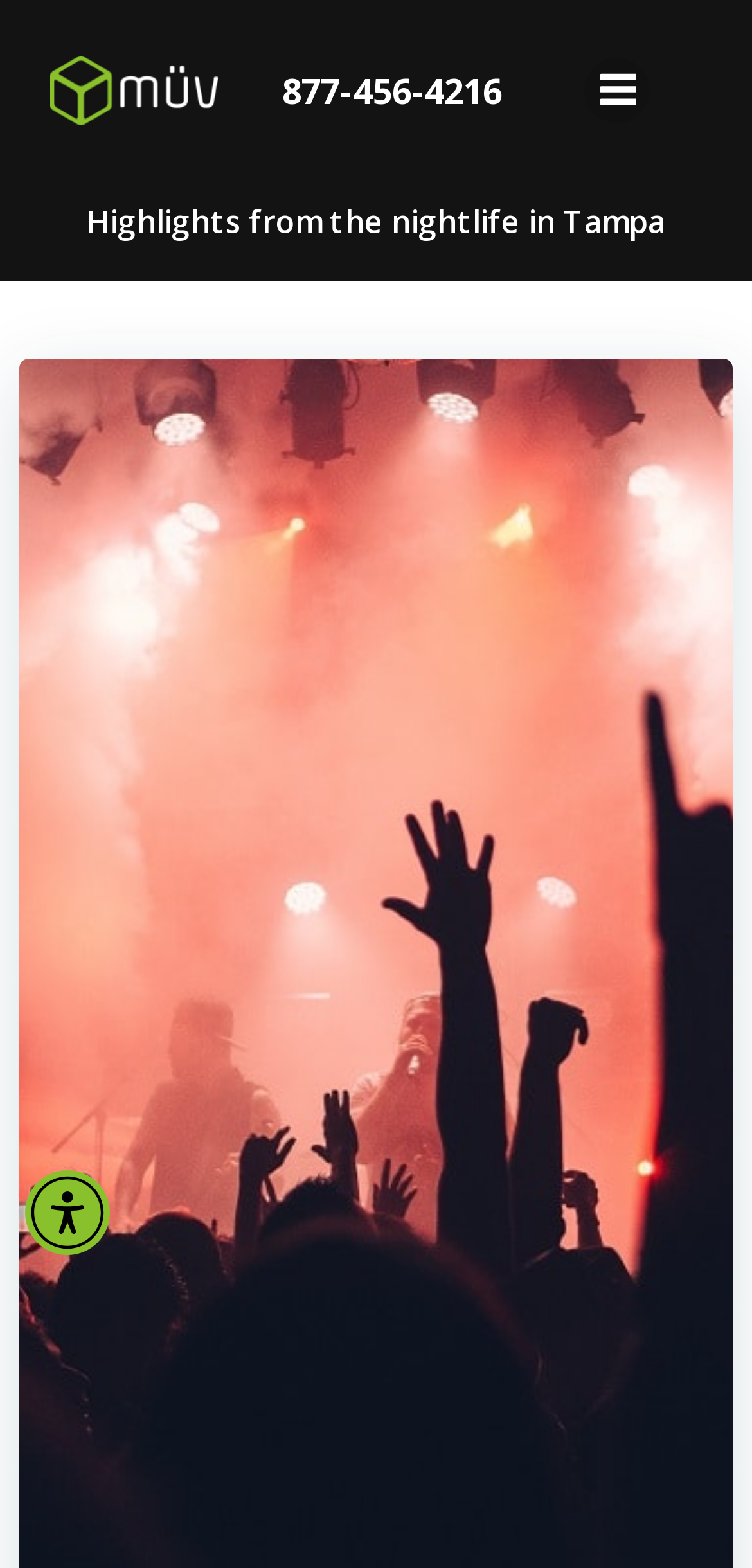Find and extract the text of the primary heading on the webpage.

Highlights from the nightlife in Tampa